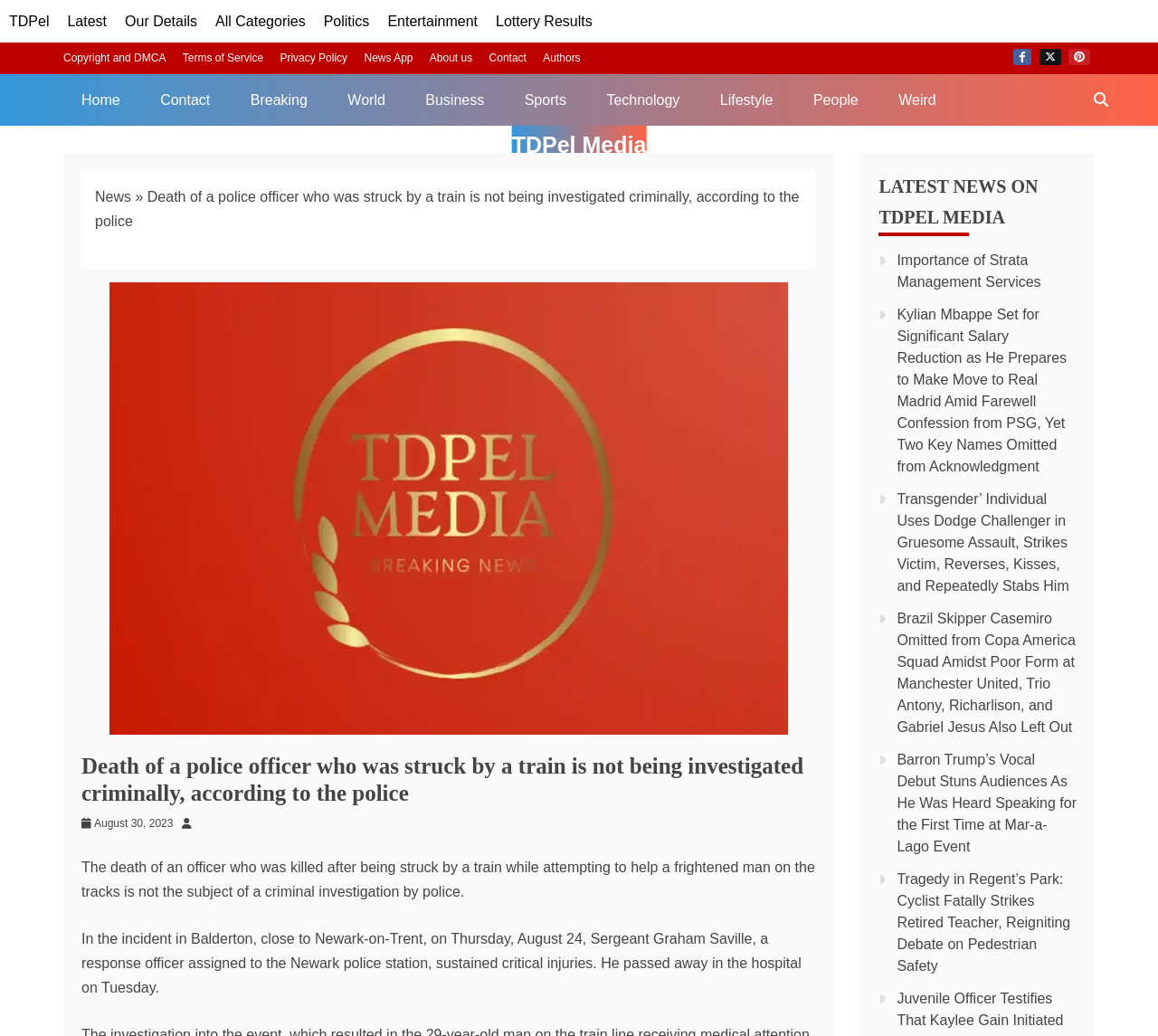What is the name of the website?
Please answer the question with a detailed response using the information from the screenshot.

I found the answer by looking at the top navigation section, which shows the website's logo and name. The logo is accompanied by the text 'TDPel Media', indicating that it is the name of the website.